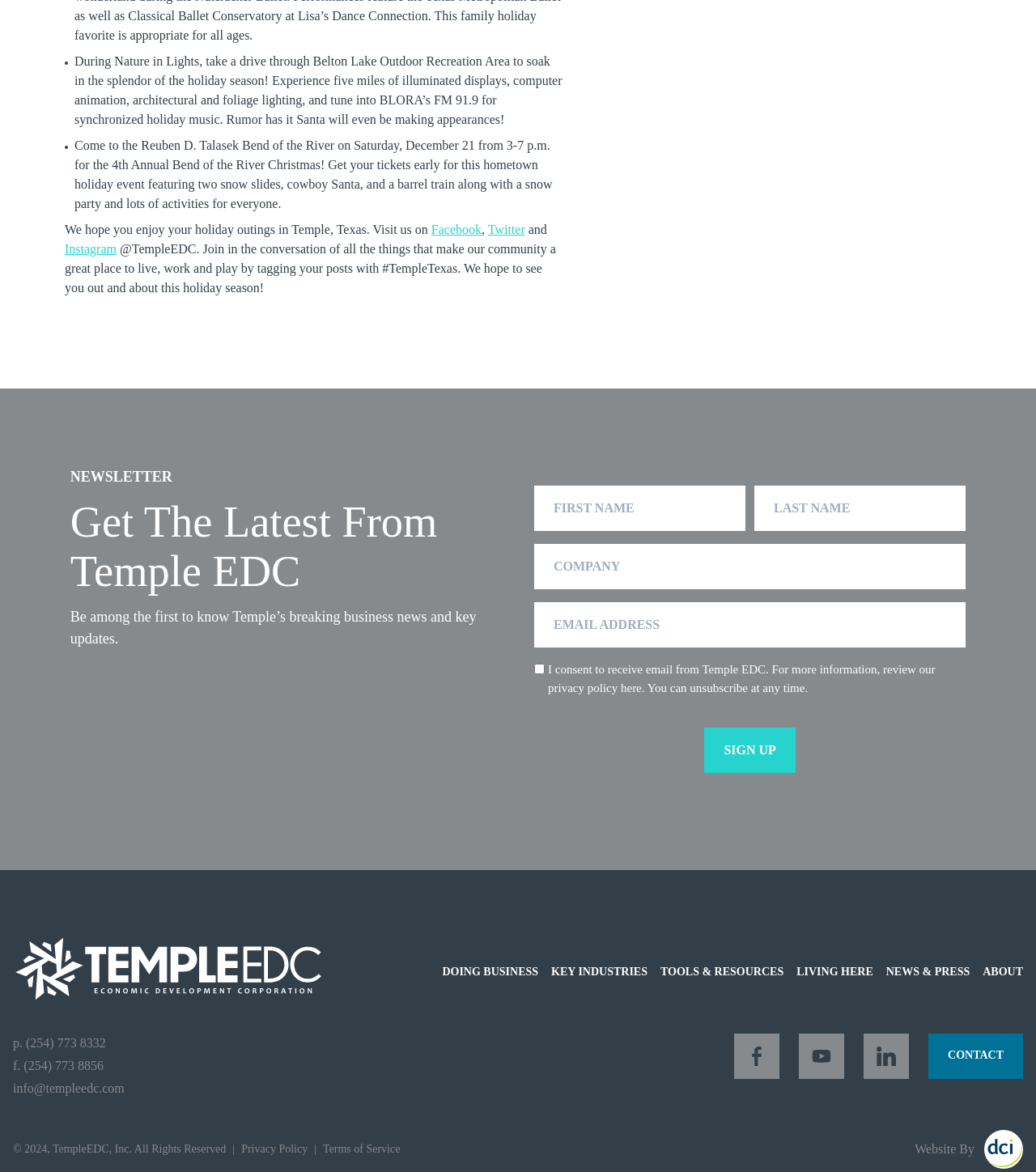What is the purpose of the form on the webpage?
Kindly give a detailed and elaborate answer to the question.

The form on the webpage is used to sign up for the Temple EDC newsletter, where users can enter their first name, last name, company, and email address to receive updates.